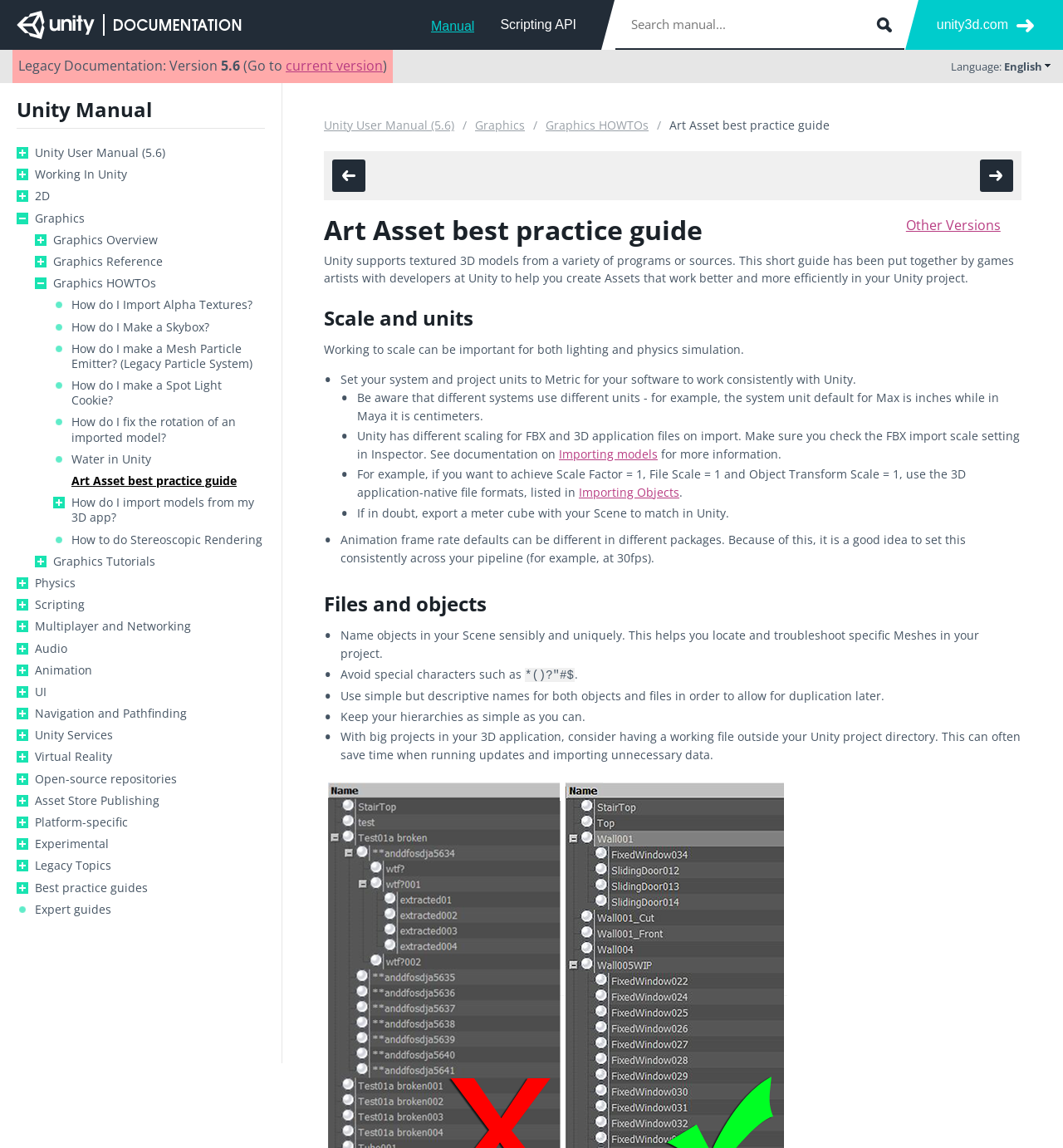What is the recommended frame rate for animation?
Using the visual information, answer the question in a single word or phrase.

30fps